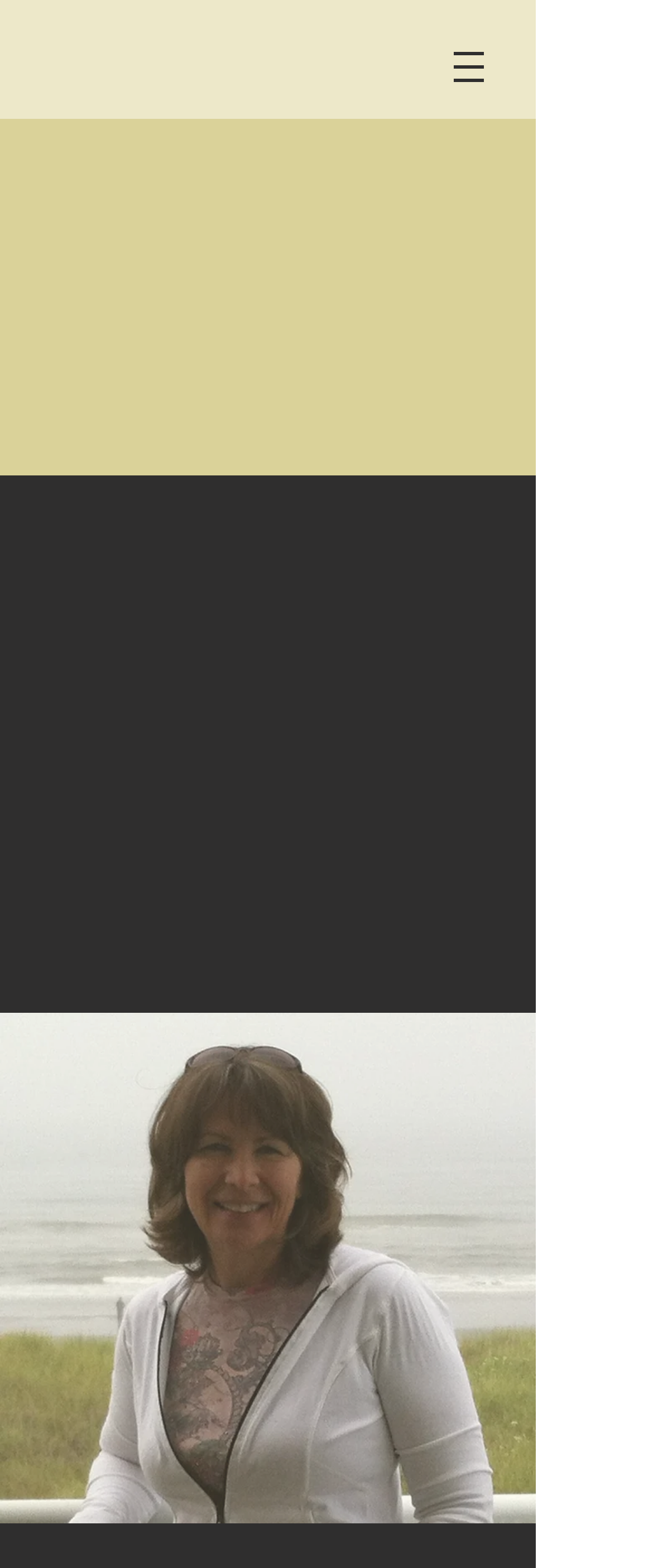Provide the bounding box coordinates for the UI element that is described by this text: "anet". The coordinates should be in the form of four float numbers between 0 and 1: [left, top, right, bottom].

[0.297, 0.155, 0.408, 0.181]